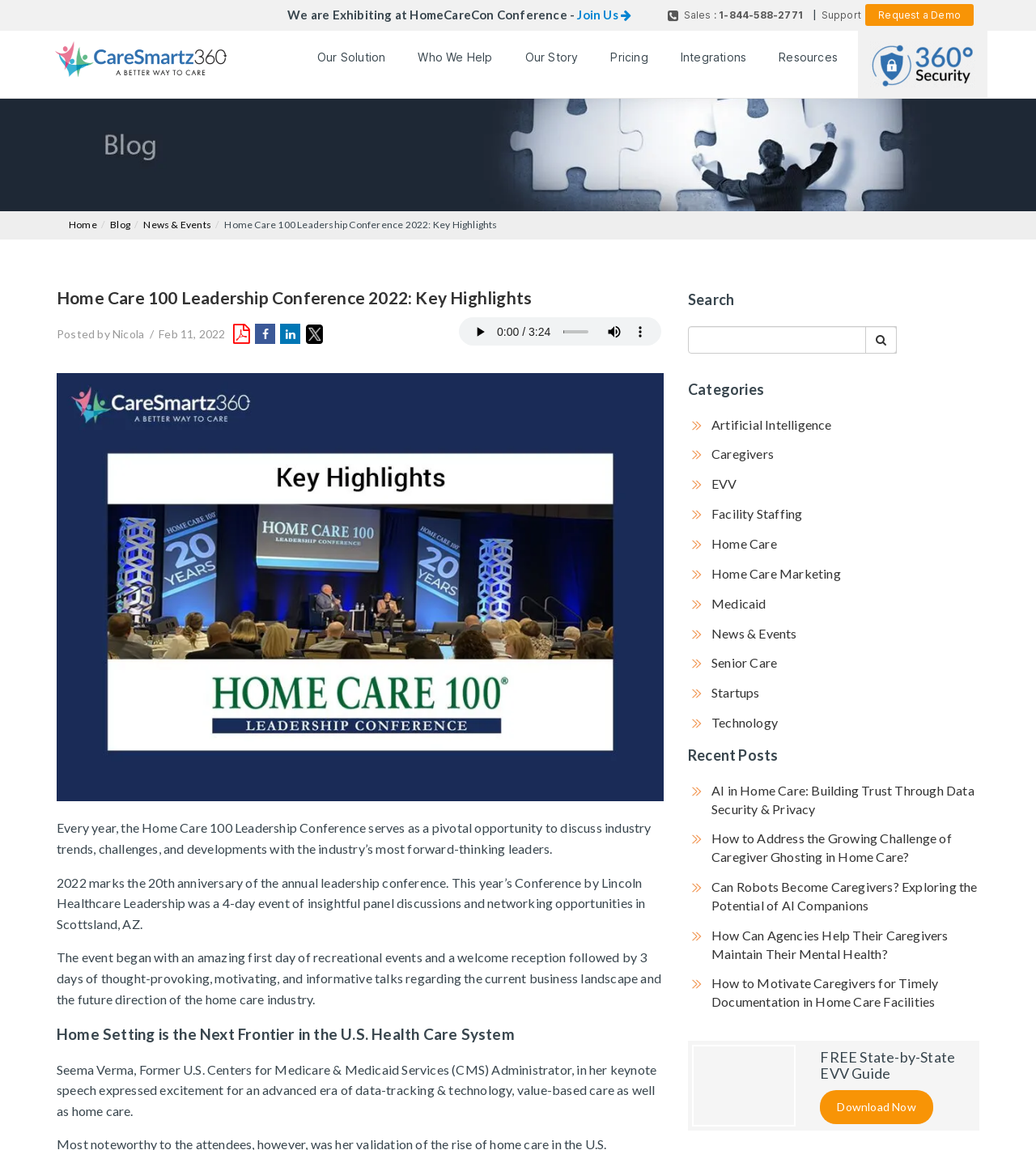Provide a thorough and detailed response to the question by examining the image: 
What is the event mentioned in the webpage?

I read the text and found that the webpage is about the 'Home Care 100 Leadership Conference 2022: Key Highlights', which is a 4-day event of insightful panel discussions and networking opportunities in Scottsland, AZ.